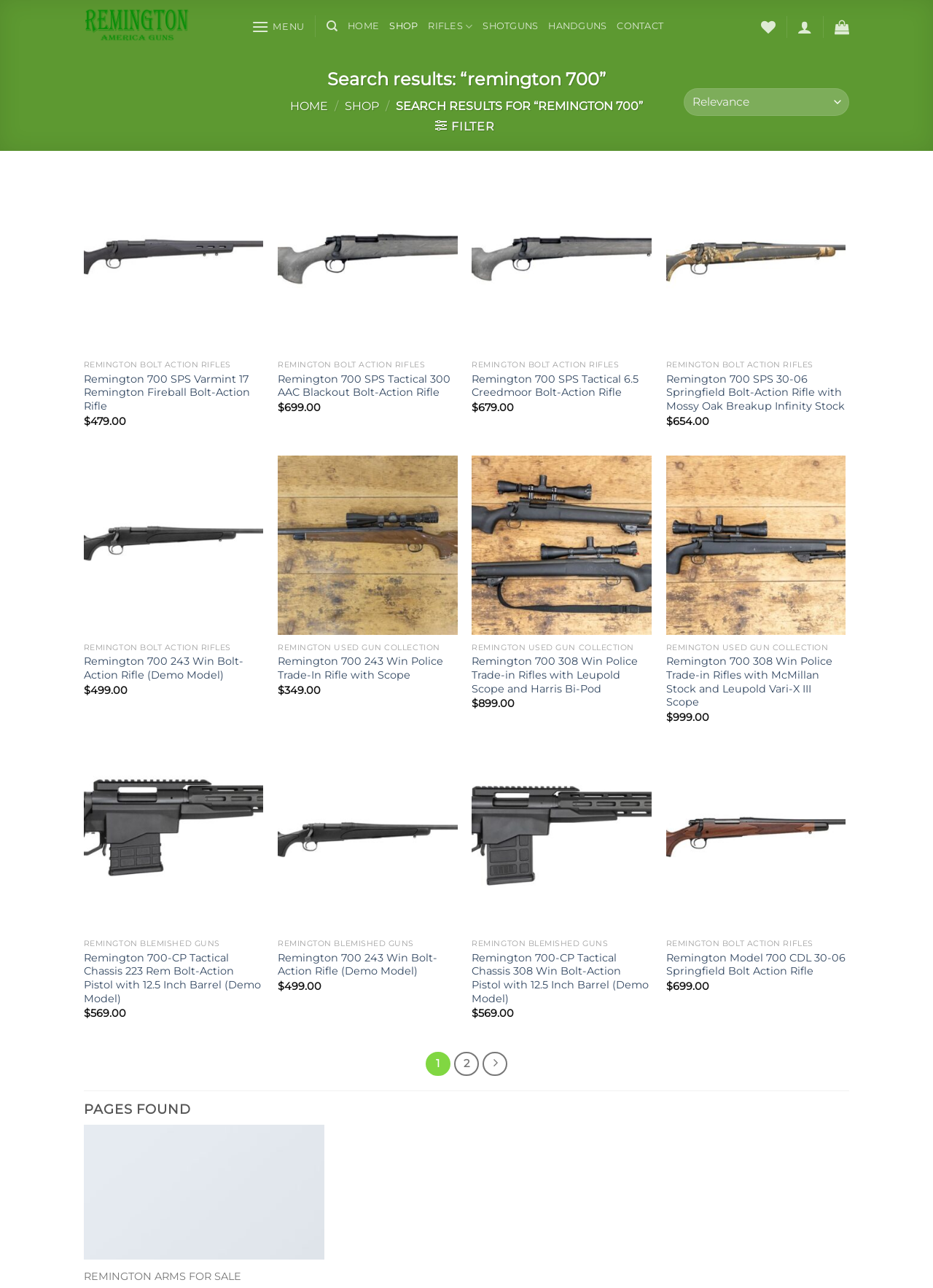Using the provided element description: "parent_node: Search for: aria-label="Search"", identify the bounding box coordinates. The coordinates should be four floats between 0 and 1 in the order [left, top, right, bottom].

[0.35, 0.01, 0.362, 0.032]